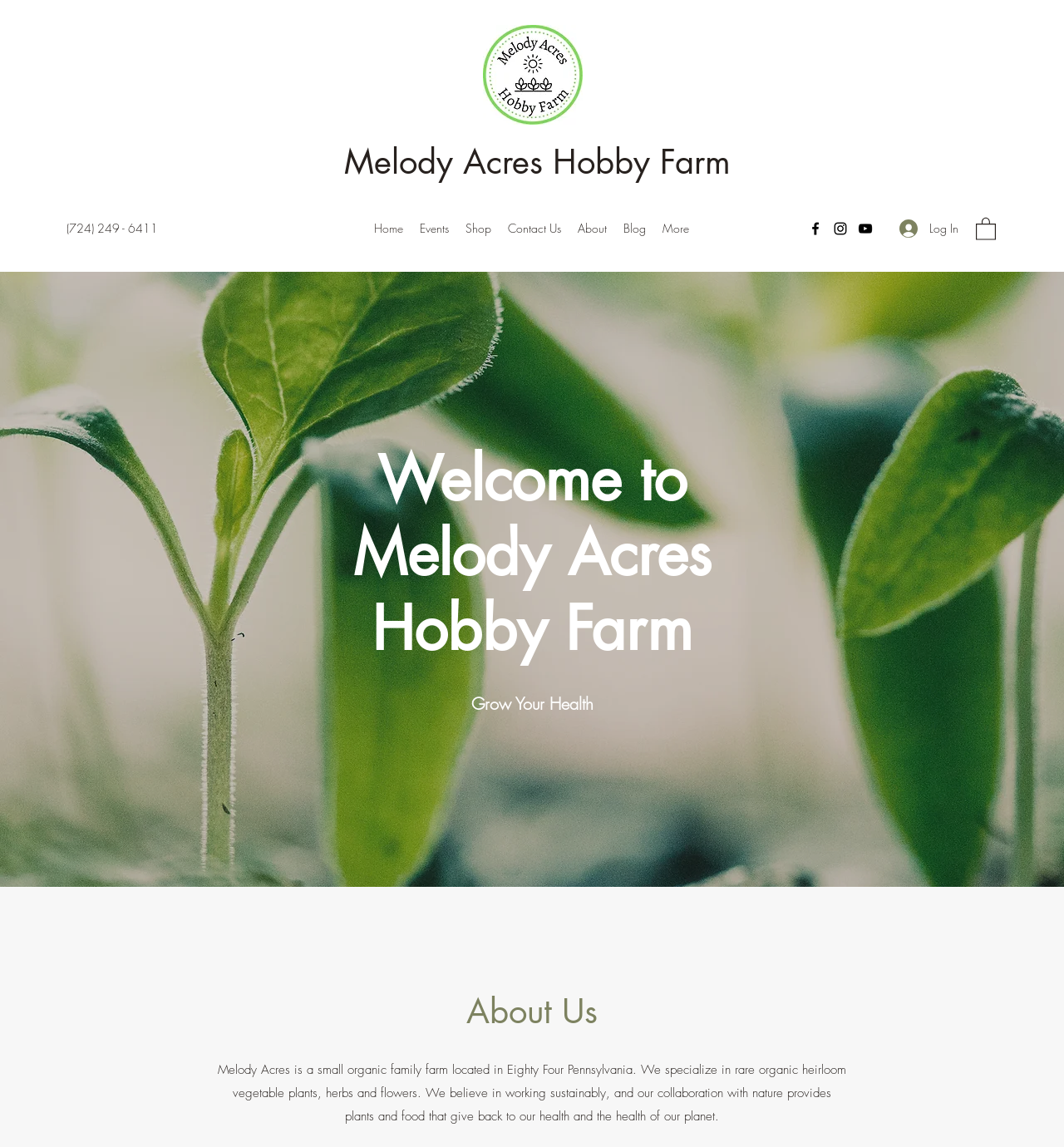Give a one-word or short-phrase answer to the following question: 
What is the phone number of Melody Acres Hobby Farm?

(724) 249 - 6411